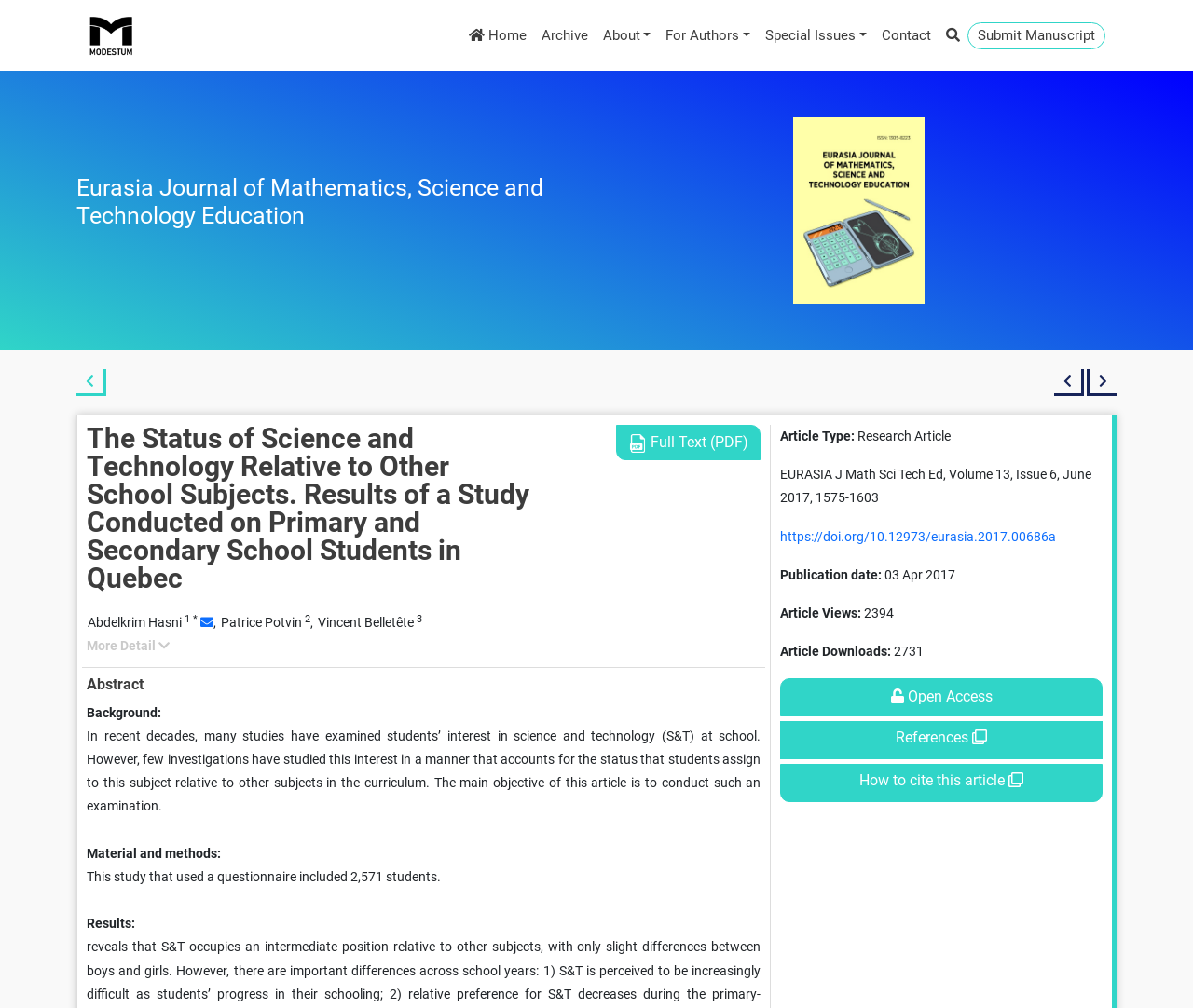Pinpoint the bounding box coordinates of the clickable area necessary to execute the following instruction: "Submit a manuscript". The coordinates should be given as four float numbers between 0 and 1, namely [left, top, right, bottom].

[0.811, 0.022, 0.927, 0.049]